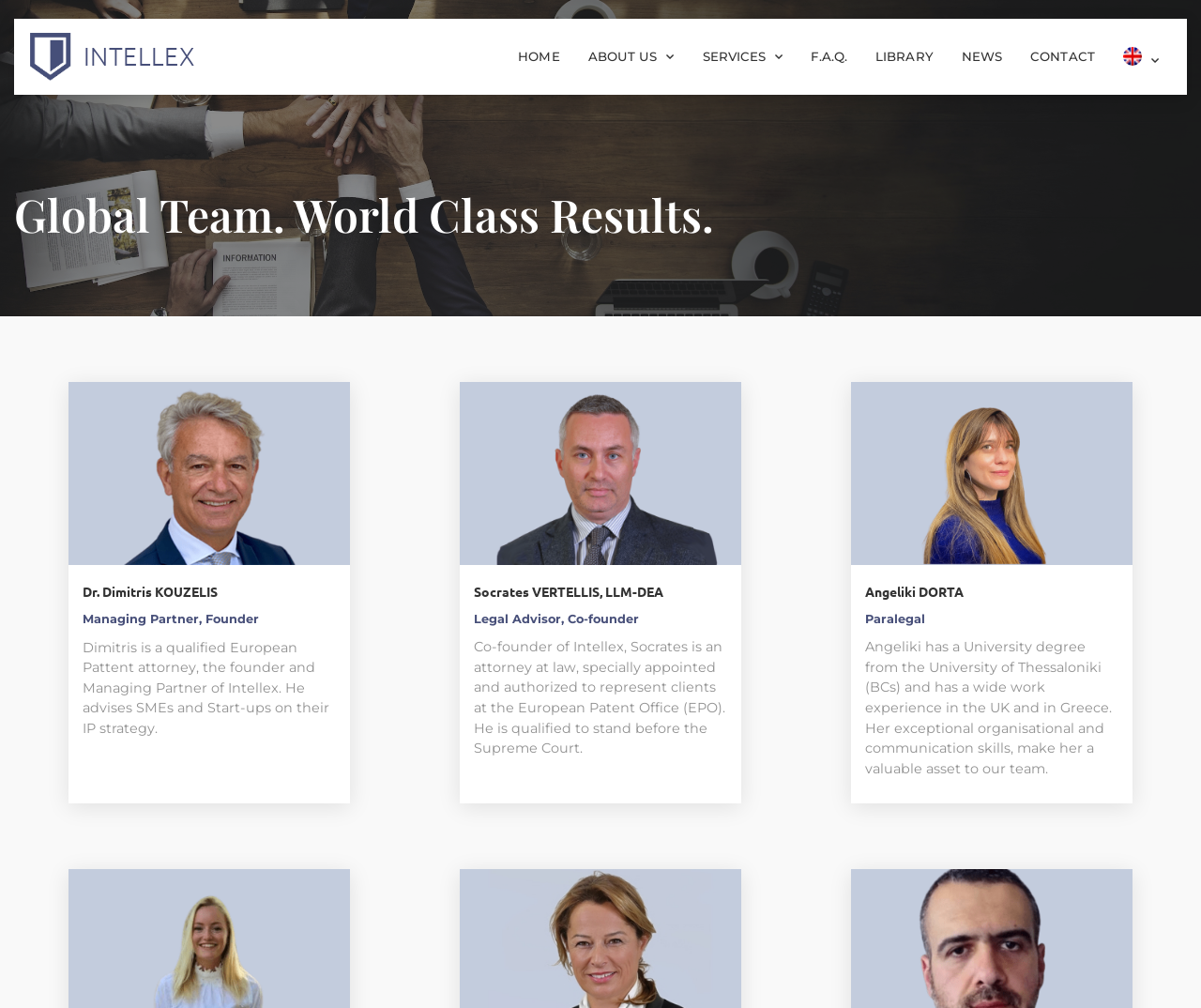Please specify the bounding box coordinates of the clickable region to carry out the following instruction: "View Dr. Dimitris KOUZELIS' profile". The coordinates should be four float numbers between 0 and 1, in the format [left, top, right, bottom].

[0.069, 0.578, 0.182, 0.595]